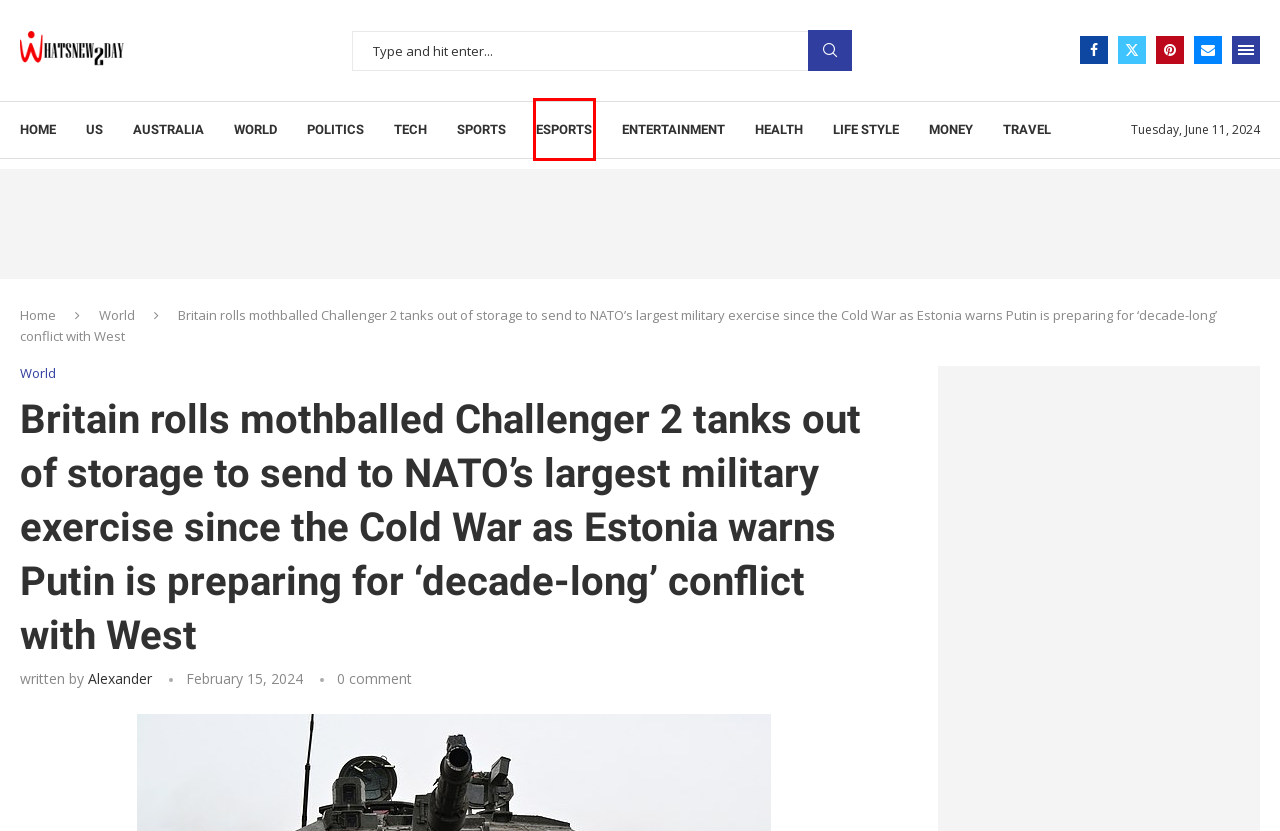You are provided a screenshot of a webpage featuring a red bounding box around a UI element. Choose the webpage description that most accurately represents the new webpage after clicking the element within the red bounding box. Here are the candidates:
A. Health - WhatsNew2Day
B. Travel - WhatsNew2Day
C. Esports - WhatsNew2Day
D. Money - WhatsNew2Day
E. Tech - WhatsNew2Day
F. Entertainment - WhatsNew2Day
G. Politics - WhatsNew2Day
H. Australia - WhatsNew2Day

C